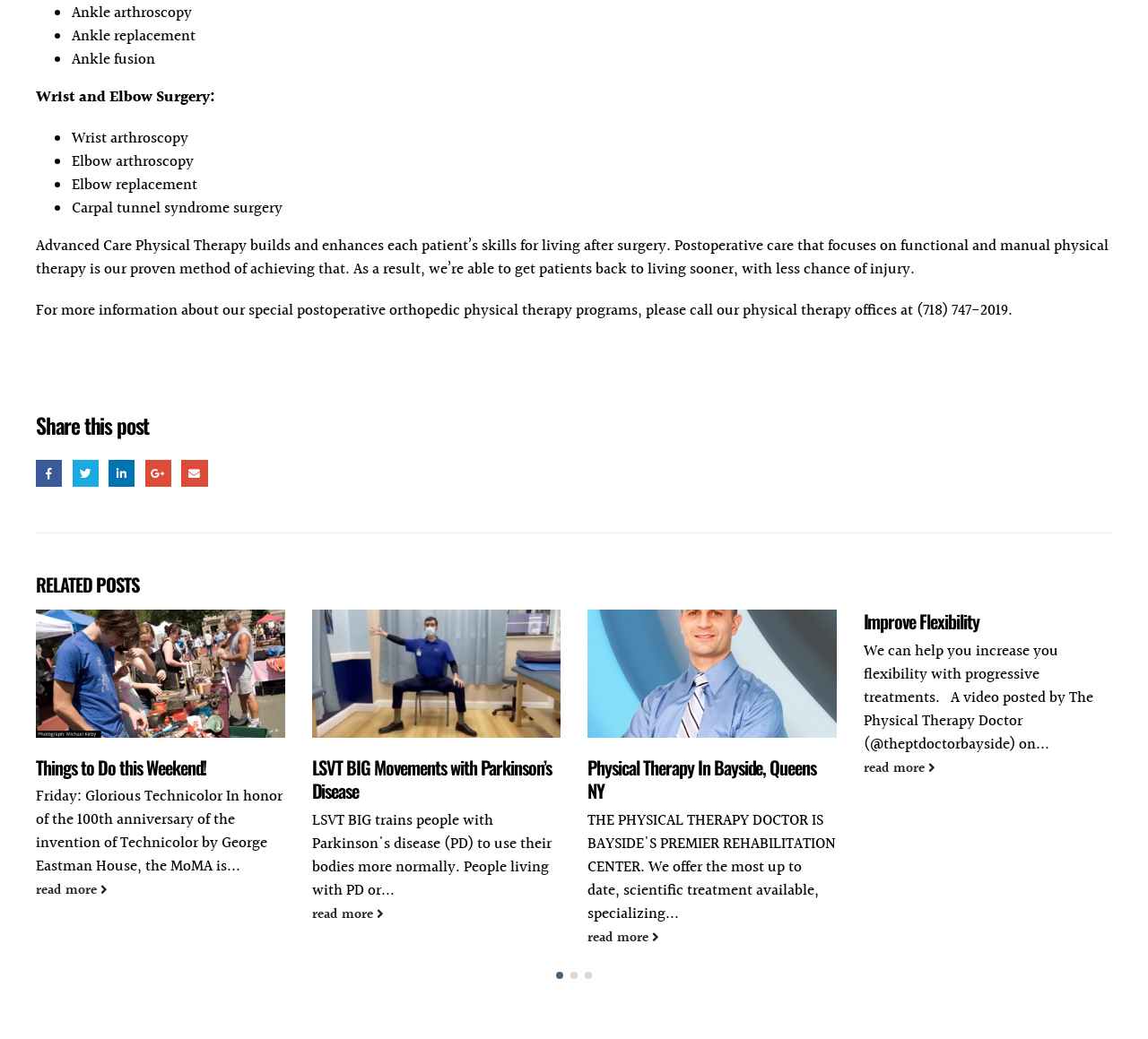Please specify the bounding box coordinates of the region to click in order to perform the following instruction: "Share this post on Facebook".

[0.031, 0.456, 0.054, 0.481]